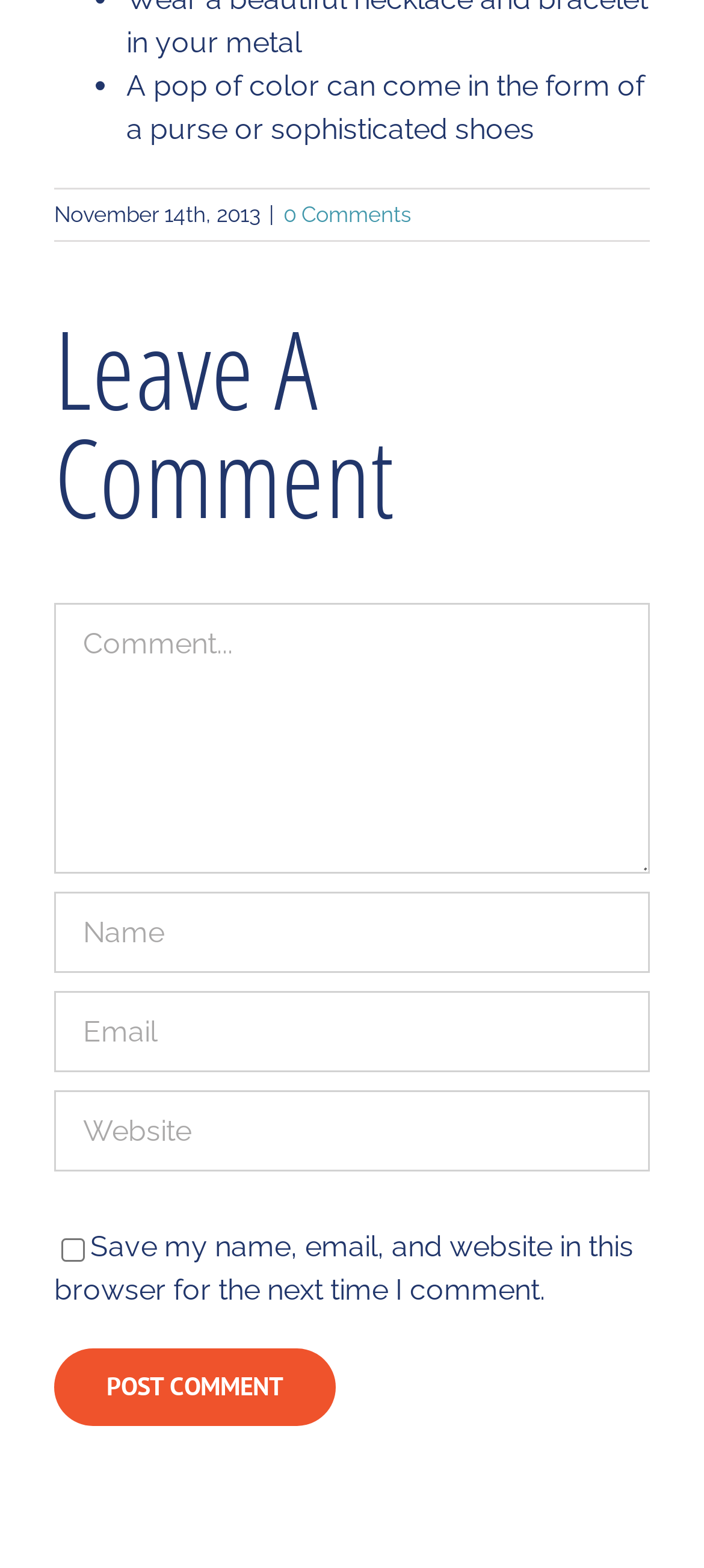For the element described, predict the bounding box coordinates as (top-left x, top-left y, bottom-right x, bottom-right y). All values should be between 0 and 1. Element description: Digital Marketing

None